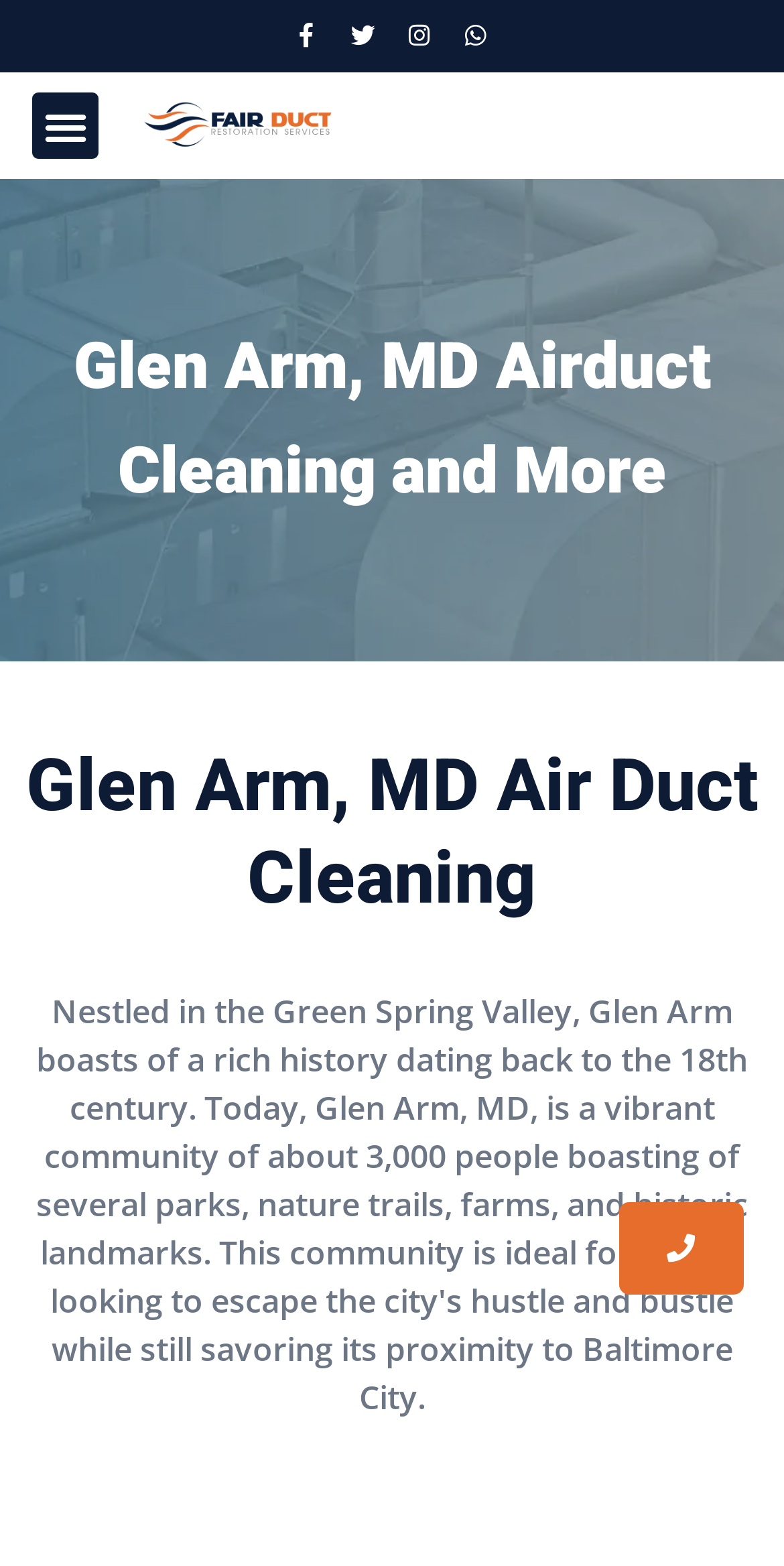Explain in detail what you observe on this webpage.

The webpage is about Fair Duct, a company that provides air duct cleaning and other services to improve indoor air quality in Glen Arm, MD. 

At the top left corner, there is a menu toggle button. Next to it, the Fair Duct logo is displayed, which is also a link. 

On the top right corner, there are four social media links: Facebook, Twitter, Instagram, and WhatsApp, each represented by an icon. 

Below the top section, there is a large heading that spans the entire width of the page, stating "Glen Arm, MD Airduct Cleaning and More". 

Further down, there is another heading that takes up most of the page width, which reads "Glen Arm, MD Air Duct Cleaning". 

At the bottom right corner, there is a button with an arrow icon, possibly used for navigation or loading more content.